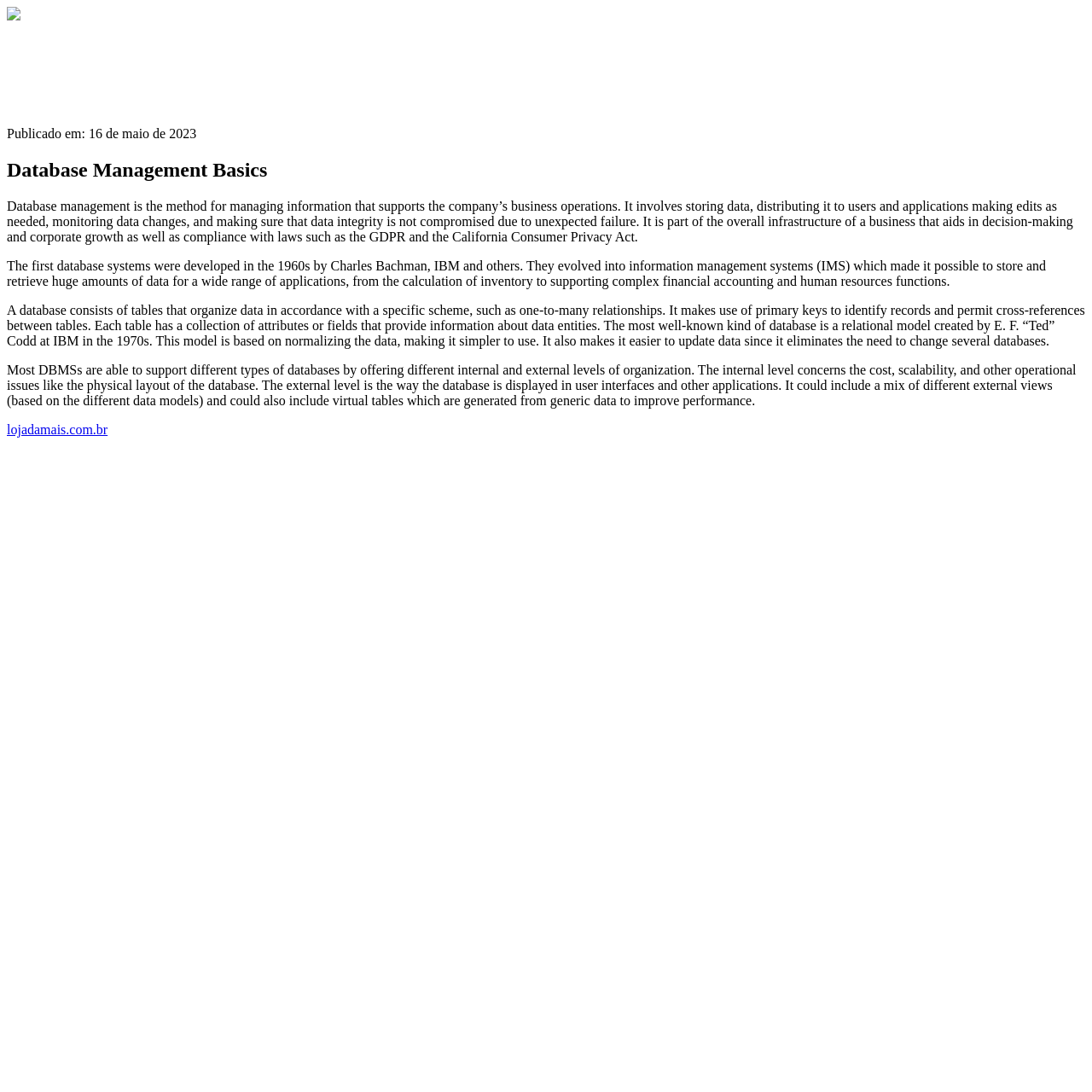Consider the image and give a detailed and elaborate answer to the question: 
Who developed the first database systems?

According to the webpage, the first database systems were developed in the 1960s by Charles Bachman, IBM and others. This information is mentioned in the second paragraph of the webpage.